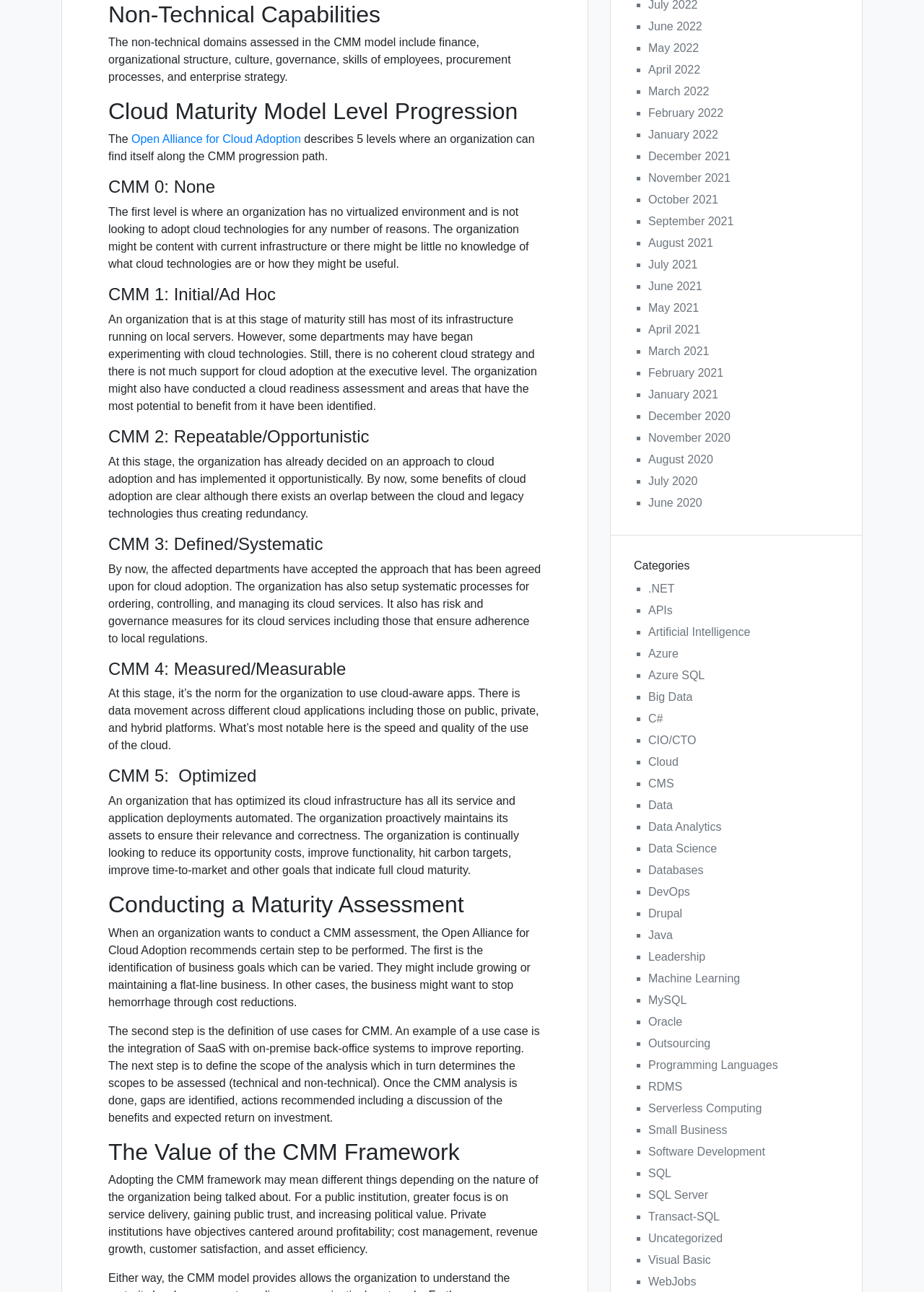Identify the bounding box coordinates of the area that should be clicked in order to complete the given instruction: "Read about 'CMM 0: None'". The bounding box coordinates should be four float numbers between 0 and 1, i.e., [left, top, right, bottom].

[0.117, 0.137, 0.586, 0.153]